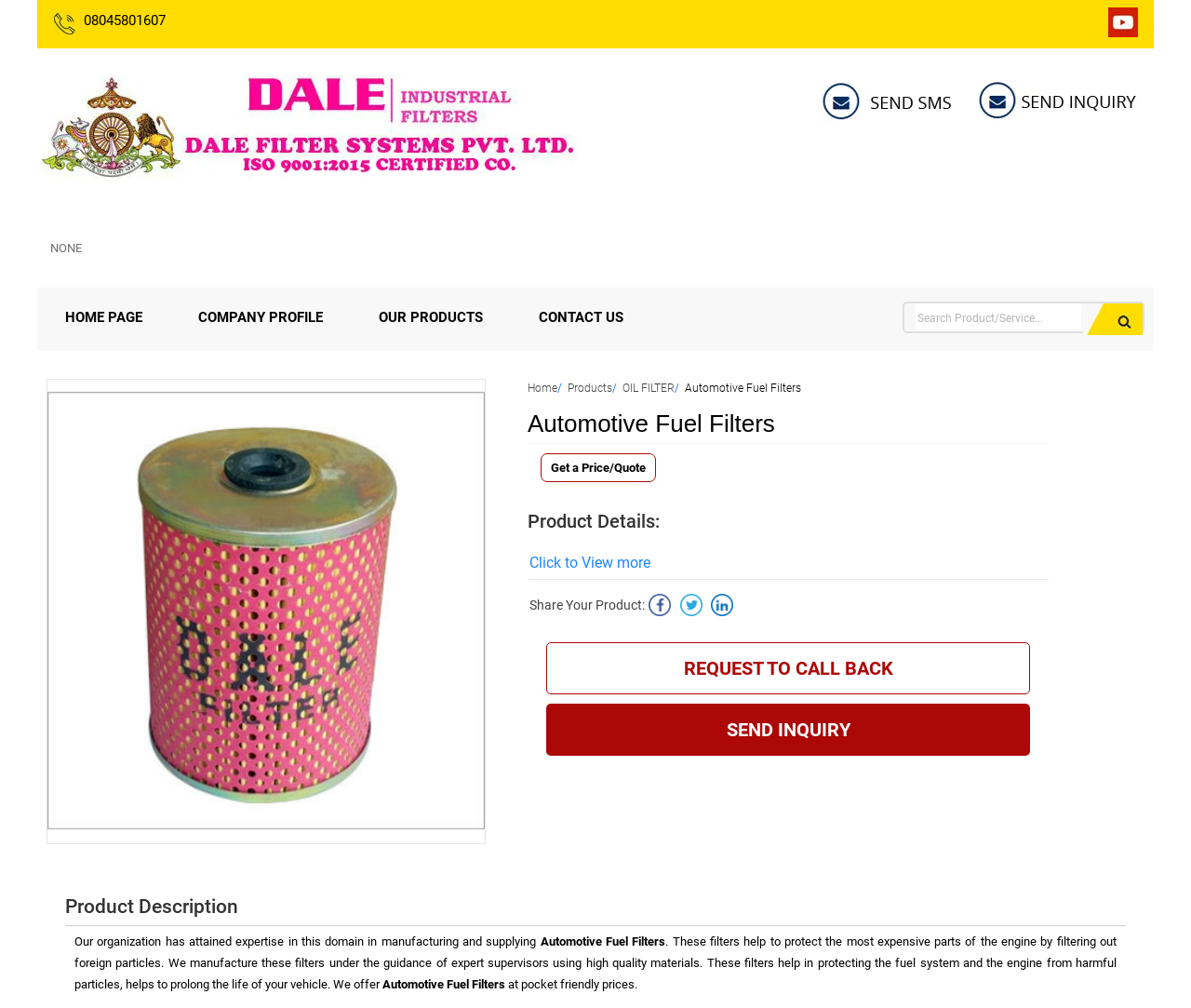What is the action that can be taken to get a price quote?
With the help of the image, please provide a detailed response to the question.

The 'Get a Price/Quote' link is displayed on the webpage with a bounding box coordinate of [0.454, 0.45, 0.551, 0.478], and clicking on this link will allow the user to get a price quote for the product.